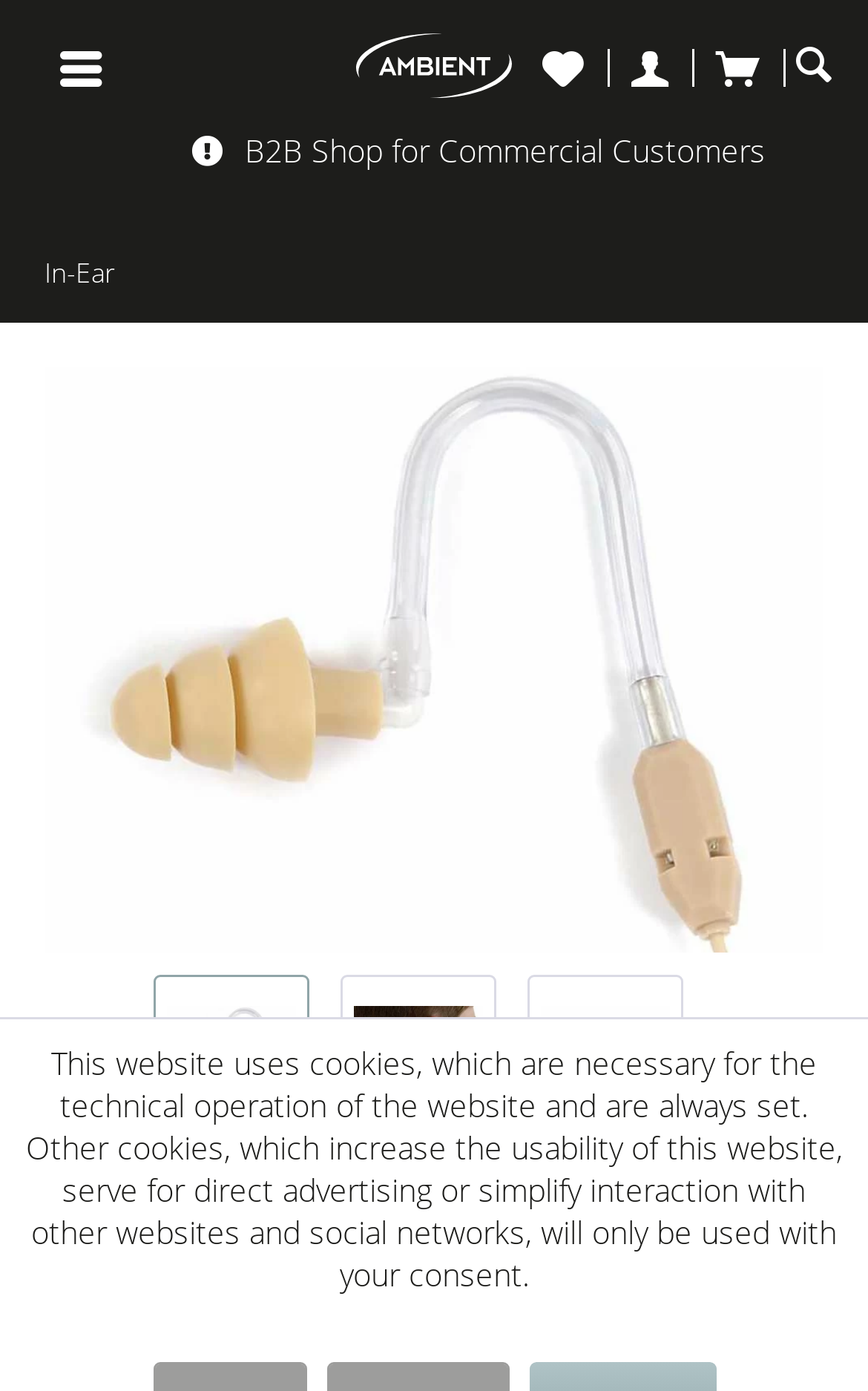Please provide a detailed answer to the question below based on the screenshot: 
What is the name of the B2B shop?

I found the answer by looking at the StaticText element with the text 'B2B Shop for Commercial Customers' which is located at the top of the webpage.